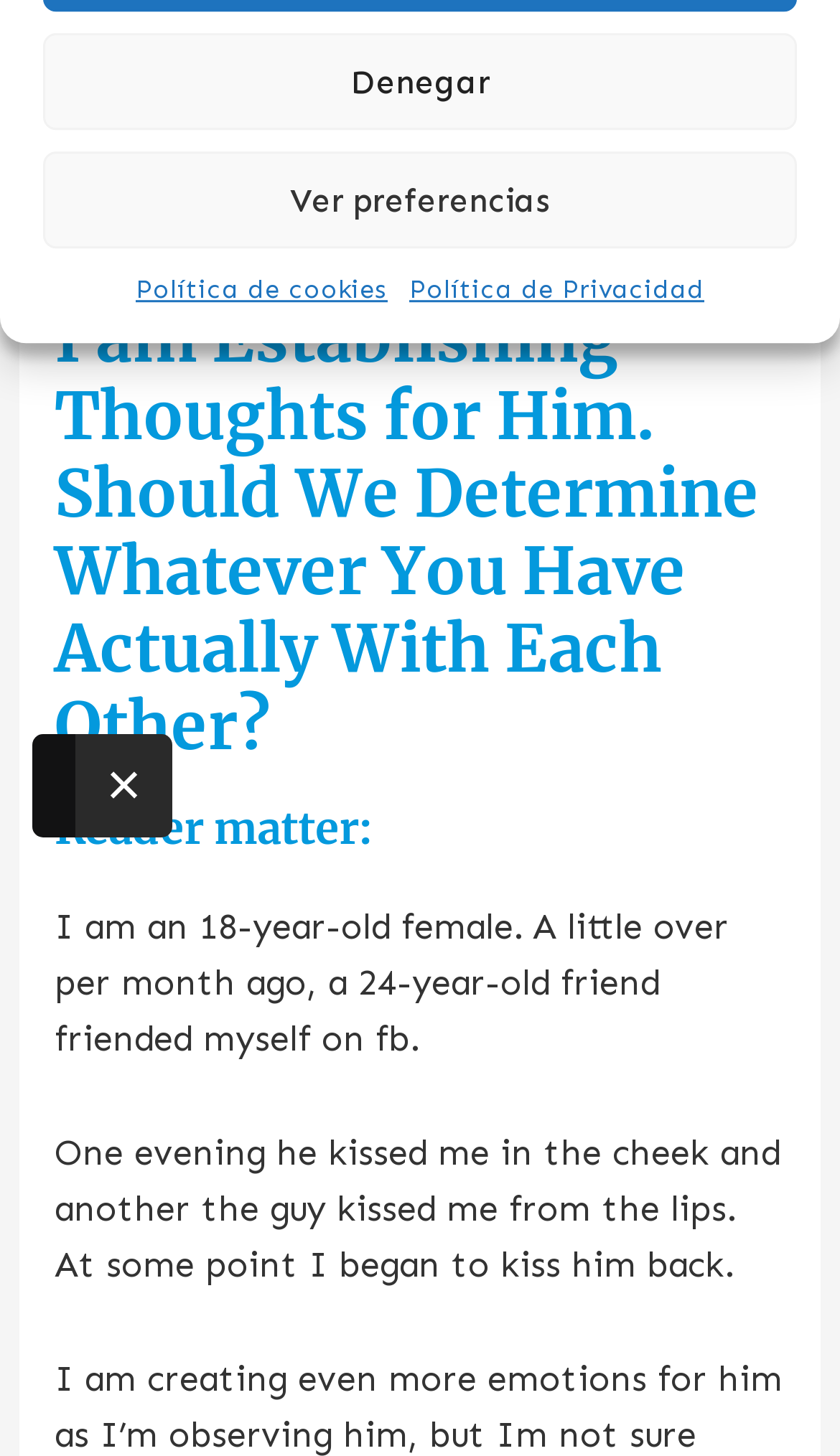Based on the description "Política de cookies", find the bounding box of the specified UI element.

[0.162, 0.185, 0.462, 0.214]